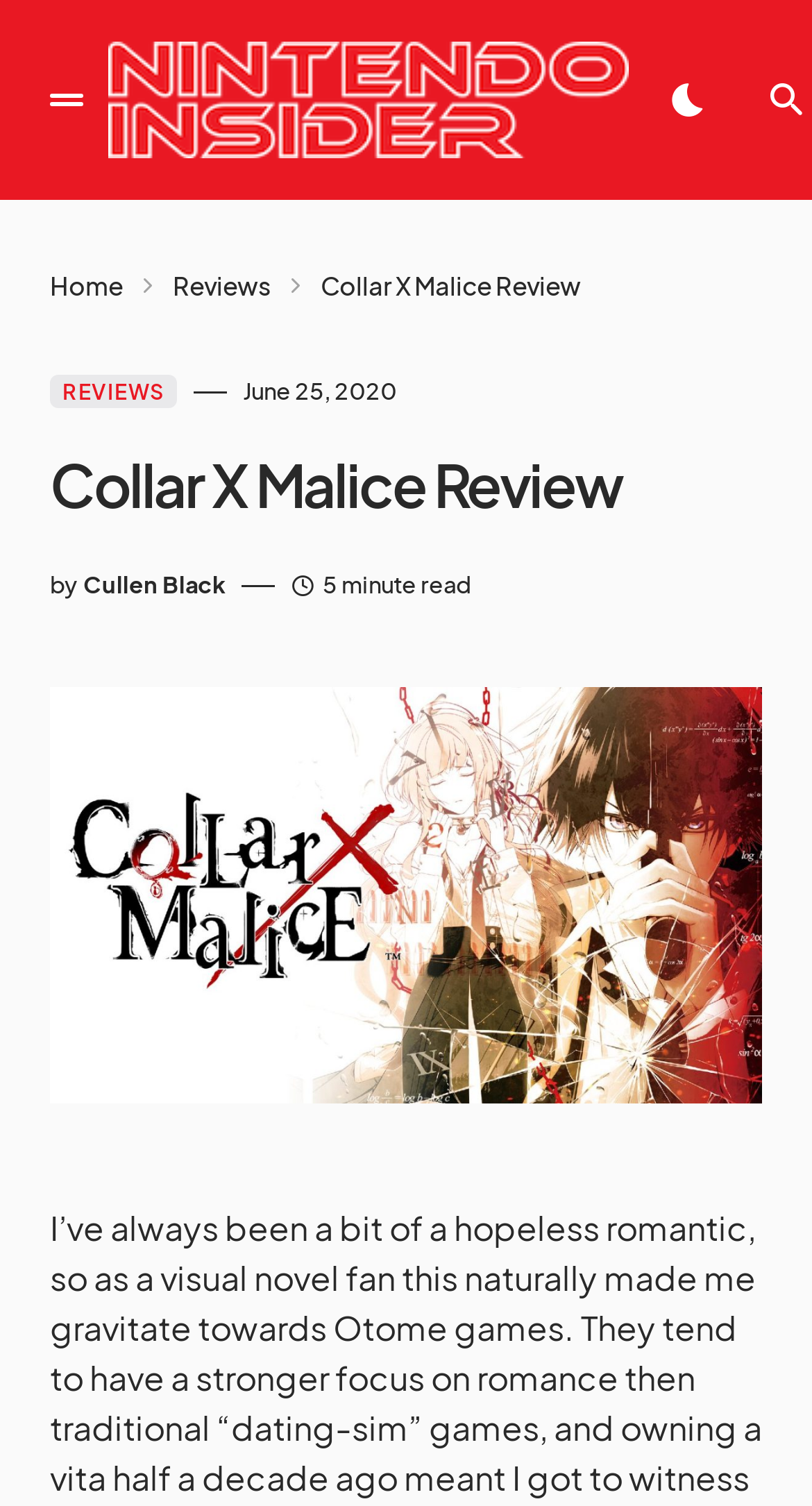How long does it take to read the review? Please answer the question using a single word or phrase based on the image.

5 minutes